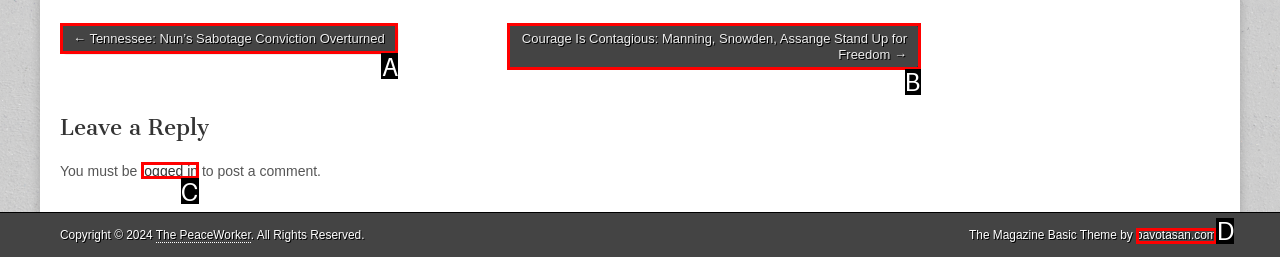Which lettered UI element aligns with this description: bavotasan.com
Provide your answer using the letter from the available choices.

D